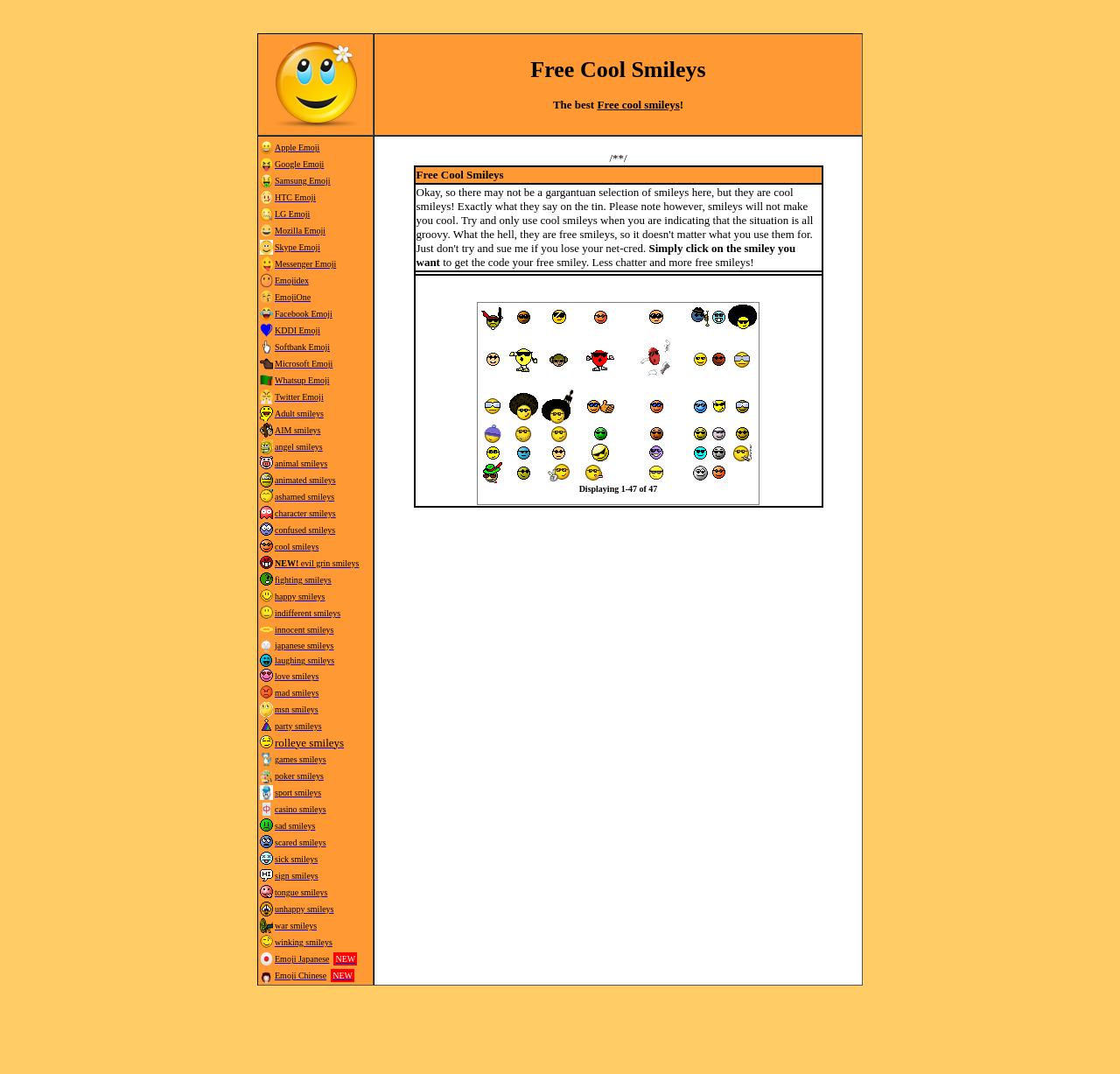Identify the bounding box coordinates of the area that should be clicked in order to complete the given instruction: "Explore the 'Messenger Emoji' link". The bounding box coordinates should be four float numbers between 0 and 1, i.e., [left, top, right, bottom].

[0.245, 0.241, 0.3, 0.25]